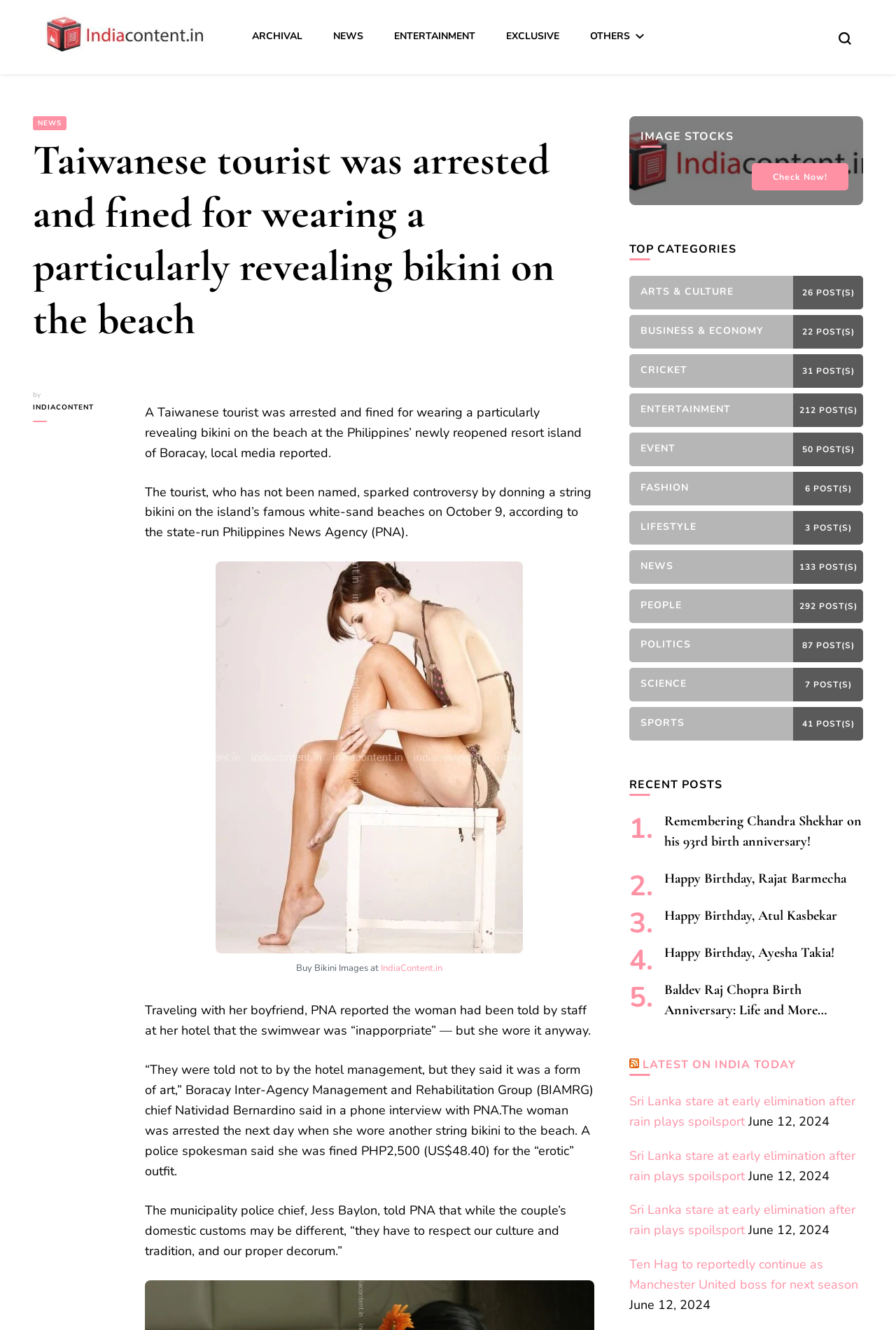Identify the bounding box coordinates of the clickable region to carry out the given instruction: "Click on the 'NEWS' link".

[0.037, 0.087, 0.074, 0.098]